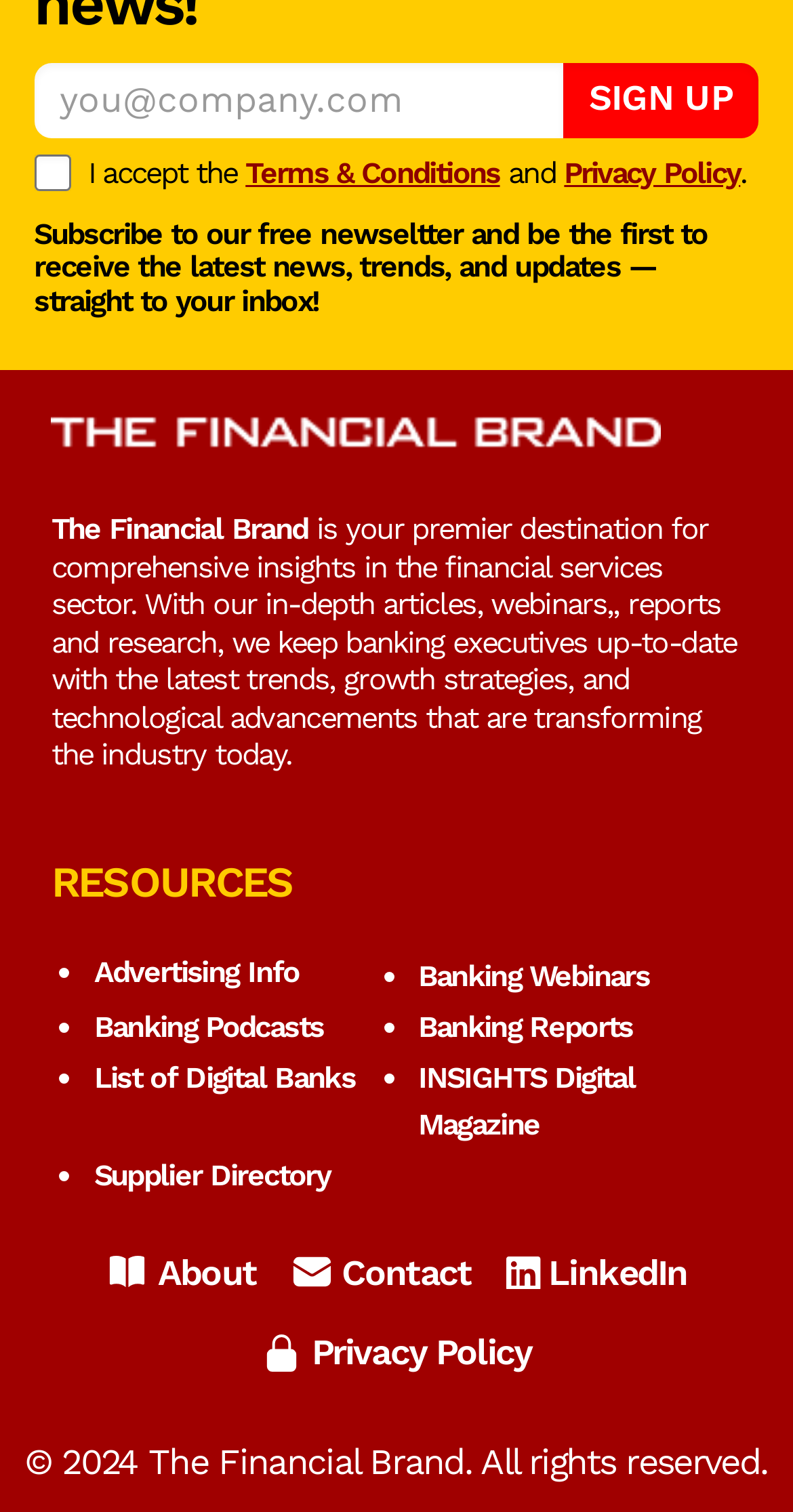Identify the bounding box coordinates of the region that needs to be clicked to carry out this instruction: "Learn about banking webinars". Provide these coordinates as four float numbers ranging from 0 to 1, i.e., [left, top, right, bottom].

[0.527, 0.634, 0.819, 0.658]